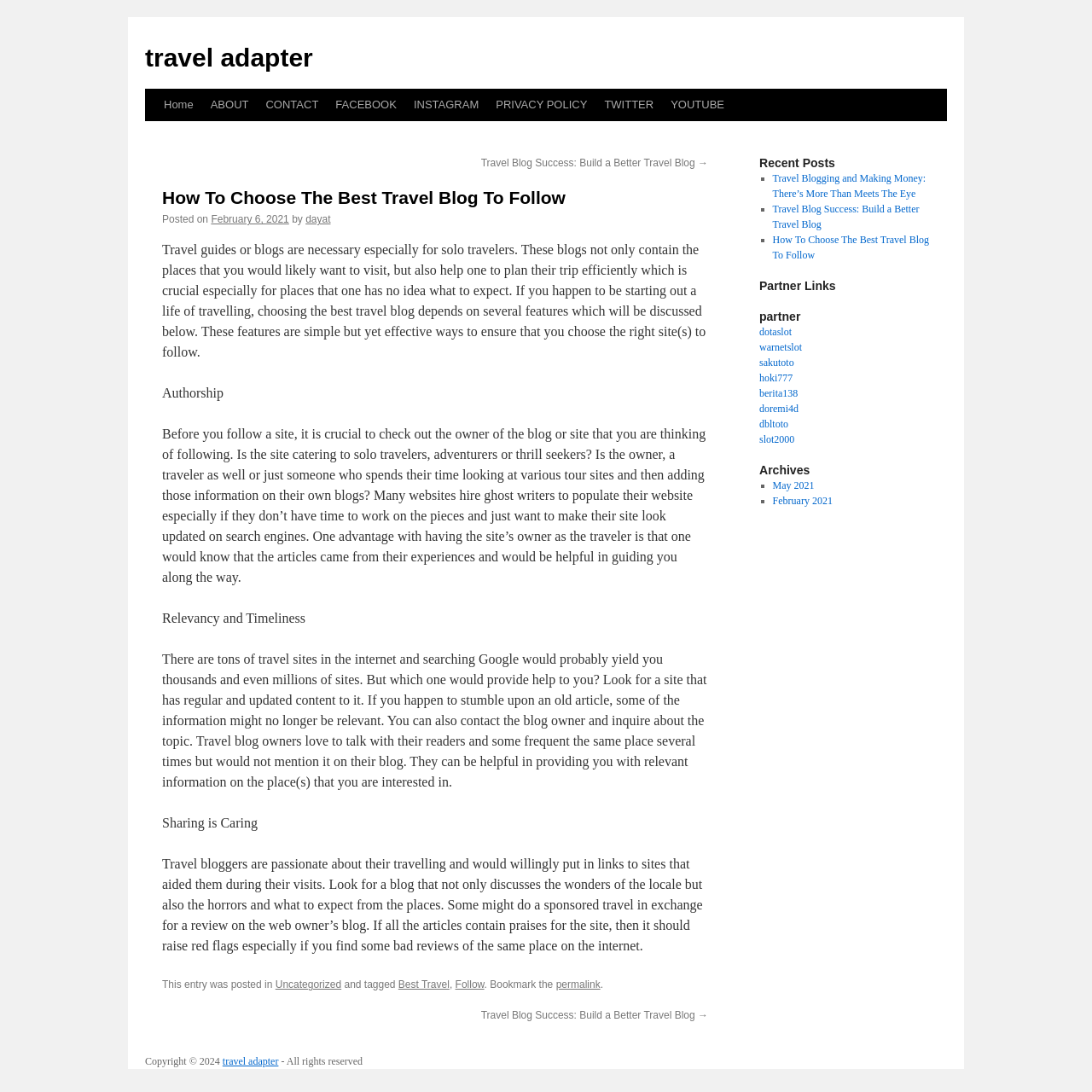Locate the bounding box coordinates of the element I should click to achieve the following instruction: "Read the article 'How To Choose The Best Travel Blog To Follow'".

[0.148, 0.17, 0.648, 0.192]